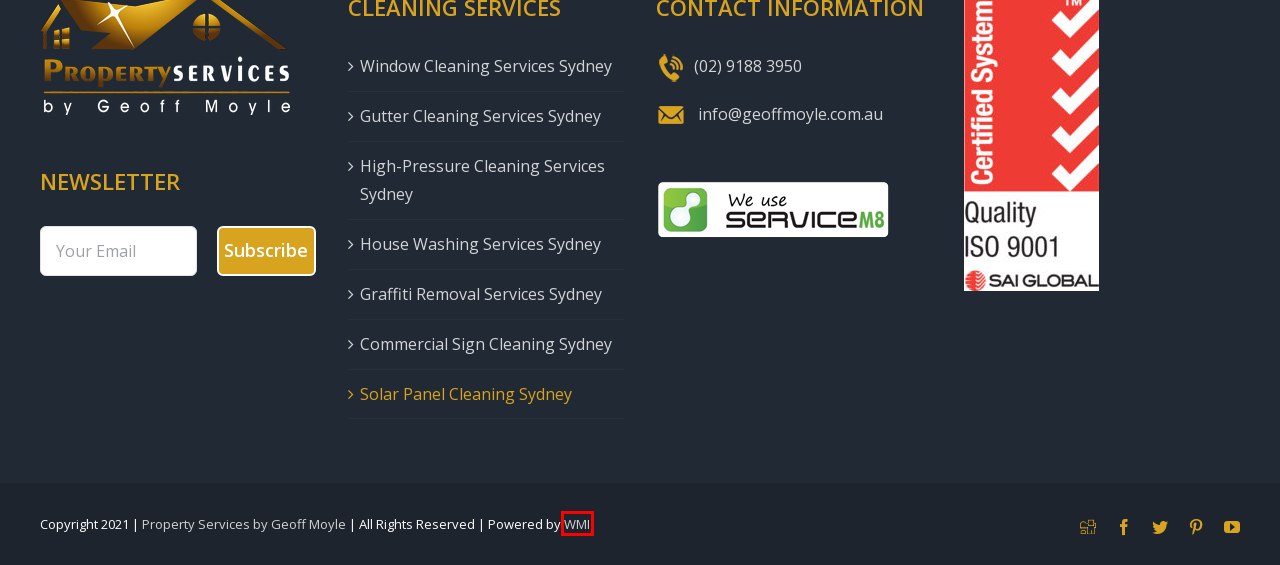Consider the screenshot of a webpage with a red bounding box around an element. Select the webpage description that best corresponds to the new page after clicking the element inside the red bounding box. Here are the candidates:
A. High-pressure cleaning in Sydney- Highly Skilled | Geoff Moyle
B. Webmedia
C. Graffiti removal service| clean walls | Geoff Moyle Property Services
D. Gutter cleaning services Sydney | Geoff Moyle | professional cleaners
E. Professional house cleaning services Sydney | Geoff Moyle
F. Building wash, graffiti, high pressure cleaning North Shore | Geoff Moyle
G. Window cleaning services North Shore | Geoff Moyle Property Services
H. Best Commercial Sign Cleaning Sydney | Geoff Moyle Property Services

B